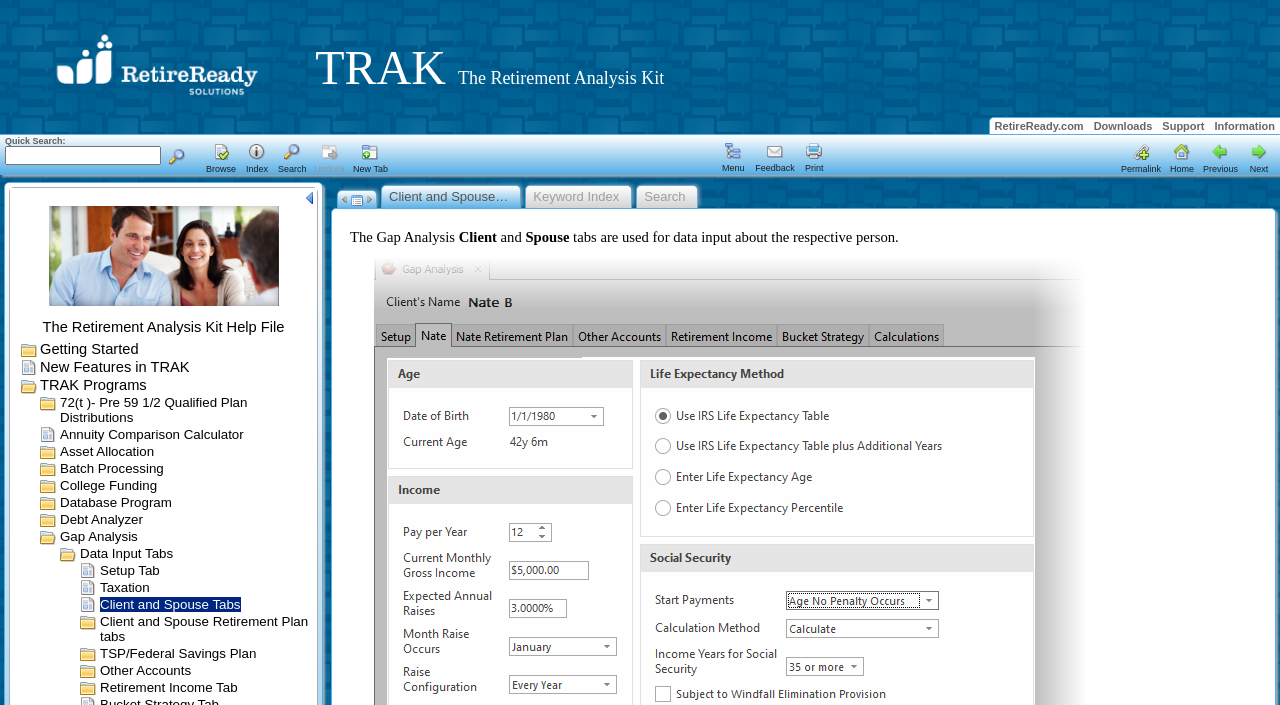Based on the image, please elaborate on the answer to the following question:
How many main topic tabs are there?

There are three main topic tabs, which can be inferred from the presence of 'Next tab left', 'Tabs Menu', and 'Next tab right' images, indicating that there are multiple tabs and the user can navigate between them.